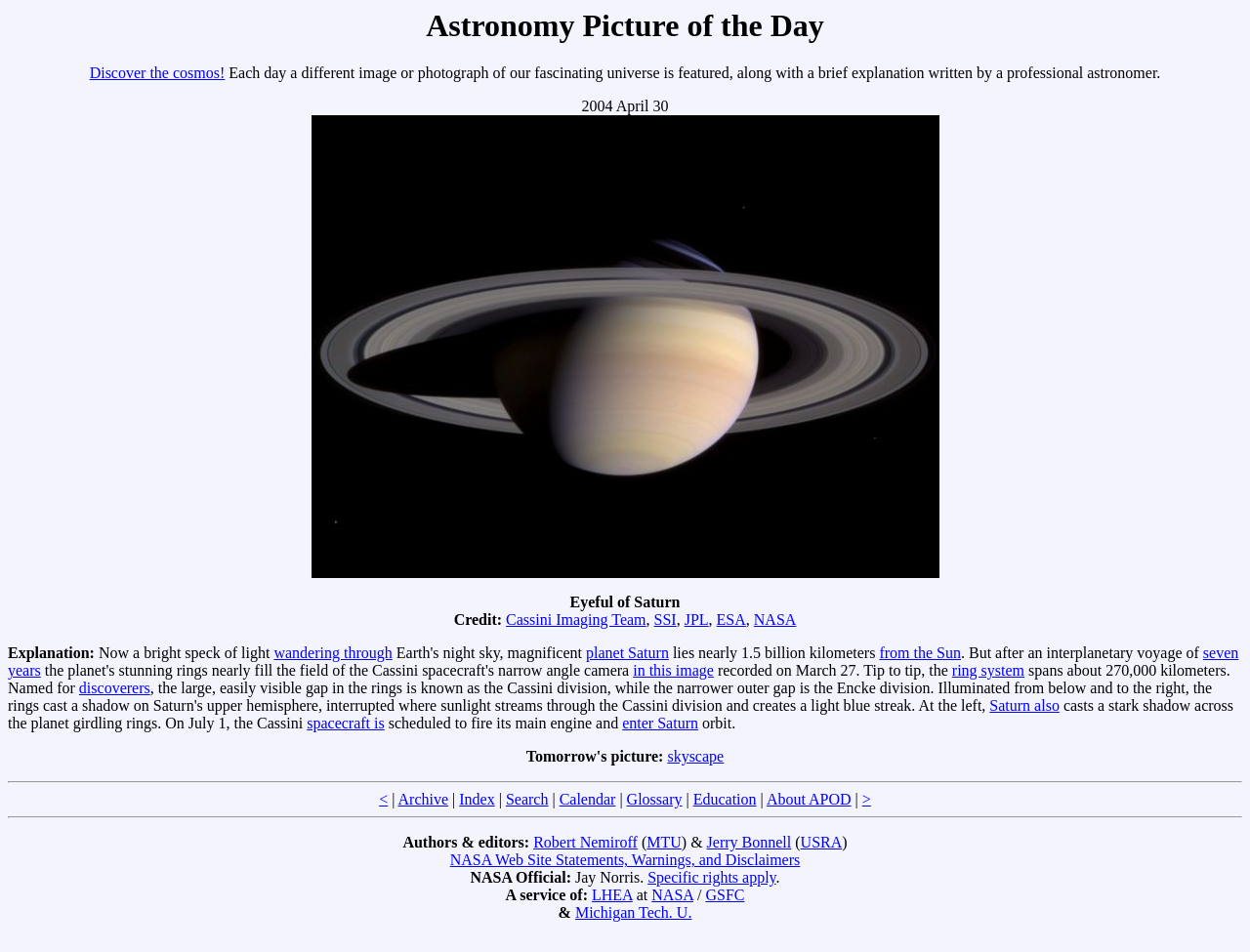What is the distance from the Sun to the planet in the image?
Examine the image closely and answer the question with as much detail as possible.

The text states 'lies nearly 1.5 billion kilometers from the Sun', which indicates the distance from the Sun to the planet in the image.